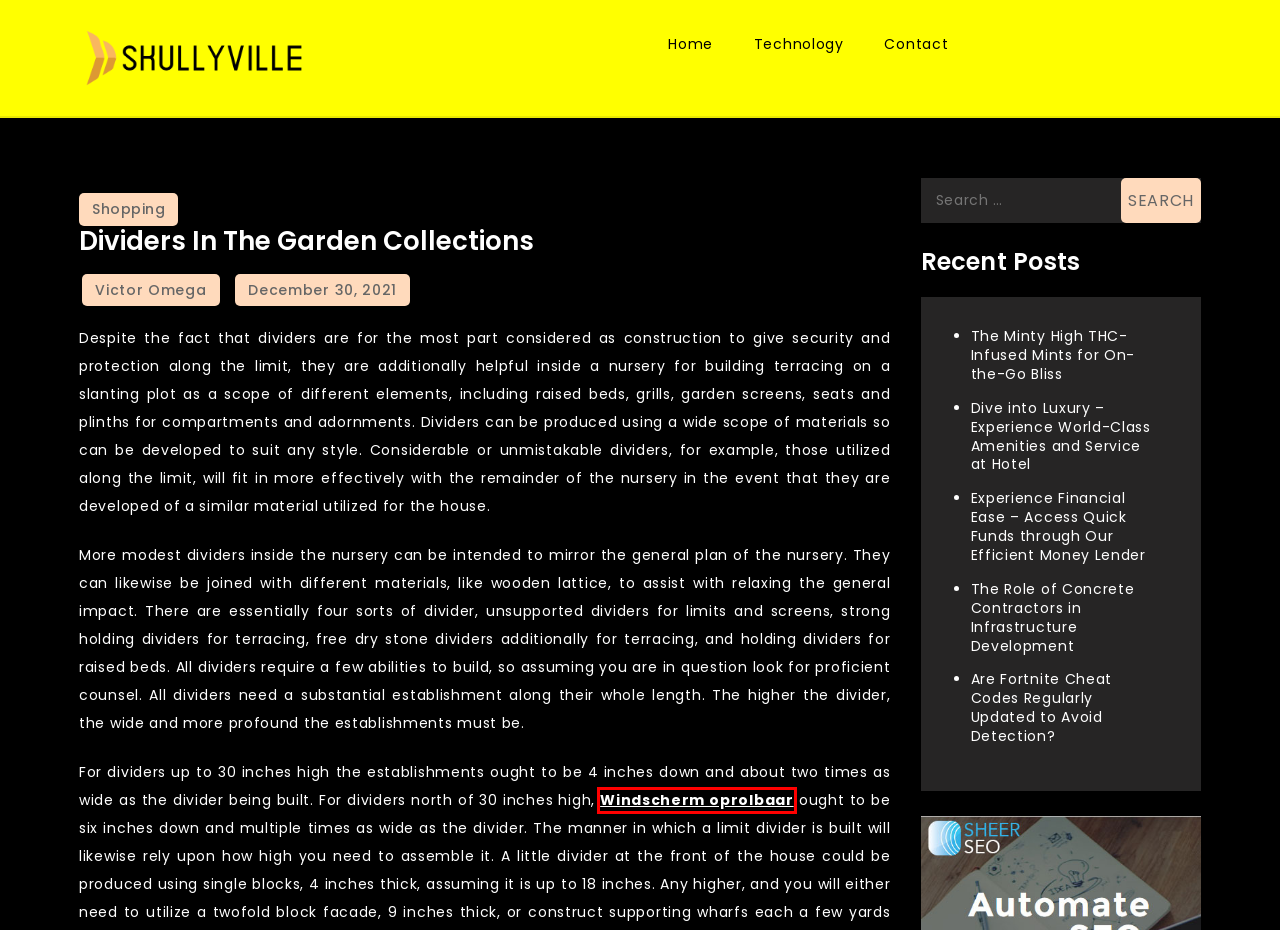Review the screenshot of a webpage that includes a red bounding box. Choose the most suitable webpage description that matches the new webpage after clicking the element within the red bounding box. Here are the candidates:
A. The Role of Concrete Contractors in Infrastructure Development - Positive fitness
B. Experience Financial Ease - Access Quick Funds through Our Efficient Money Lender - Positive fitness
C. Oprolbare windschermen | Topkwaliteit | Tuincollectie.nl - Tuincollectie.nl
D. Are Fortnite Cheat Codes Regularly Updated to Avoid Detection? - Positive fitness
E. Technology Archives - Positive fitness
F. Positive fitness -
G. The Minty High THC-Infused Mints for On-the-Go Bliss - Positive fitness
H. Victor Omega, Author at Positive fitness

C